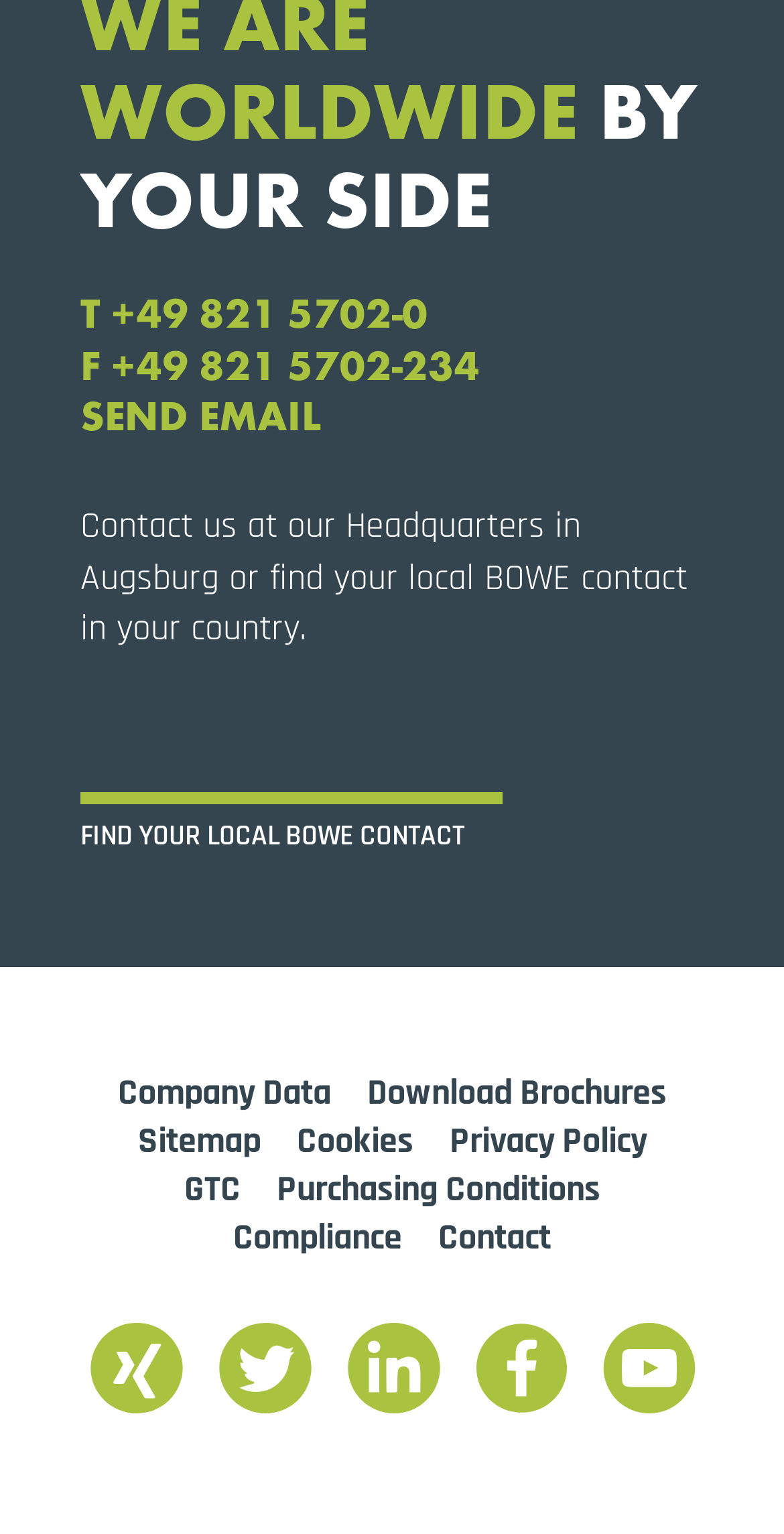Identify the bounding box for the UI element that is described as follows: "Find your local BOWE contact".

[0.103, 0.532, 0.592, 0.559]